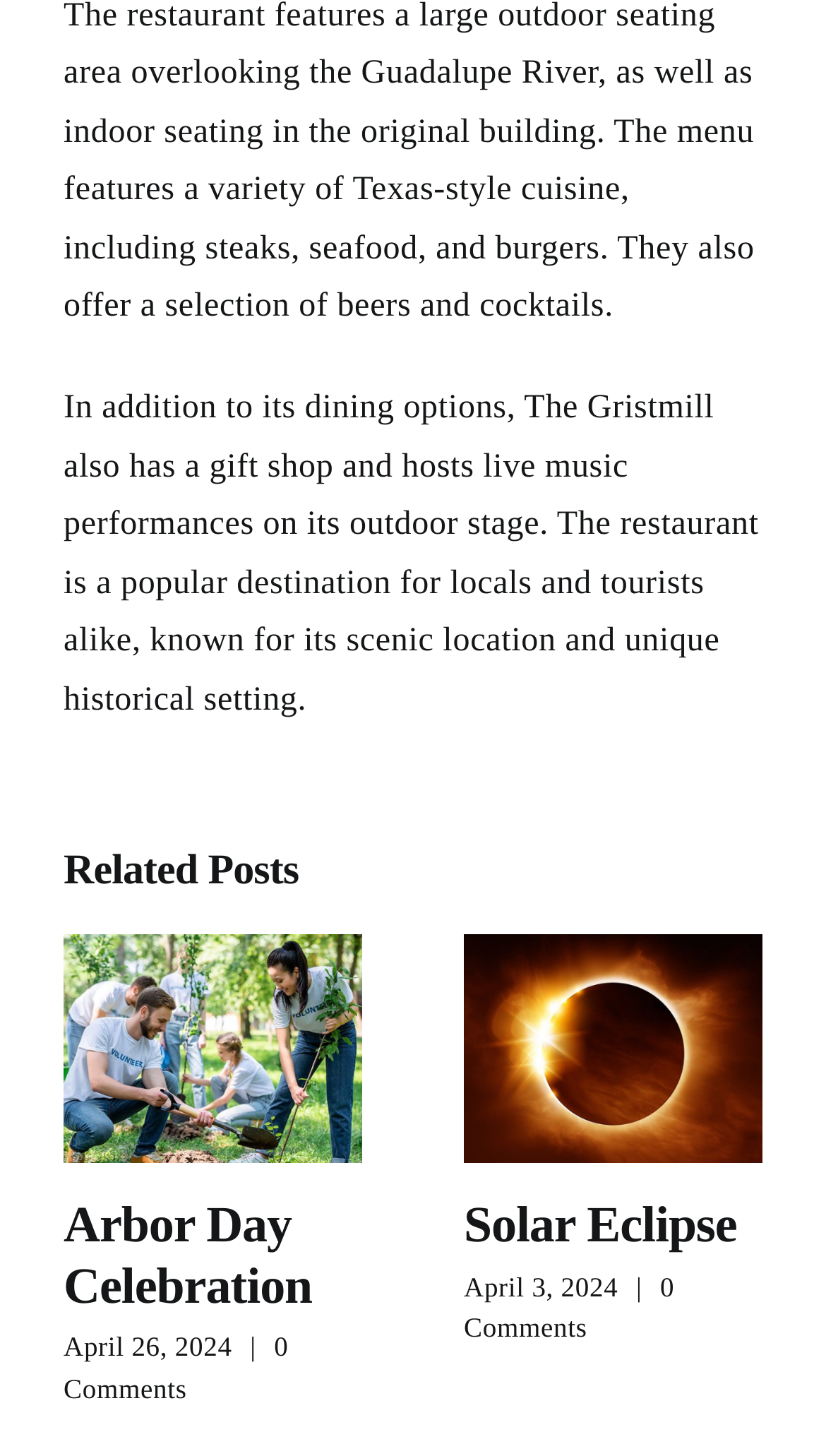Answer in one word or a short phrase: 
What is the date of the Arbor Day Celebration?

April 26, 2024